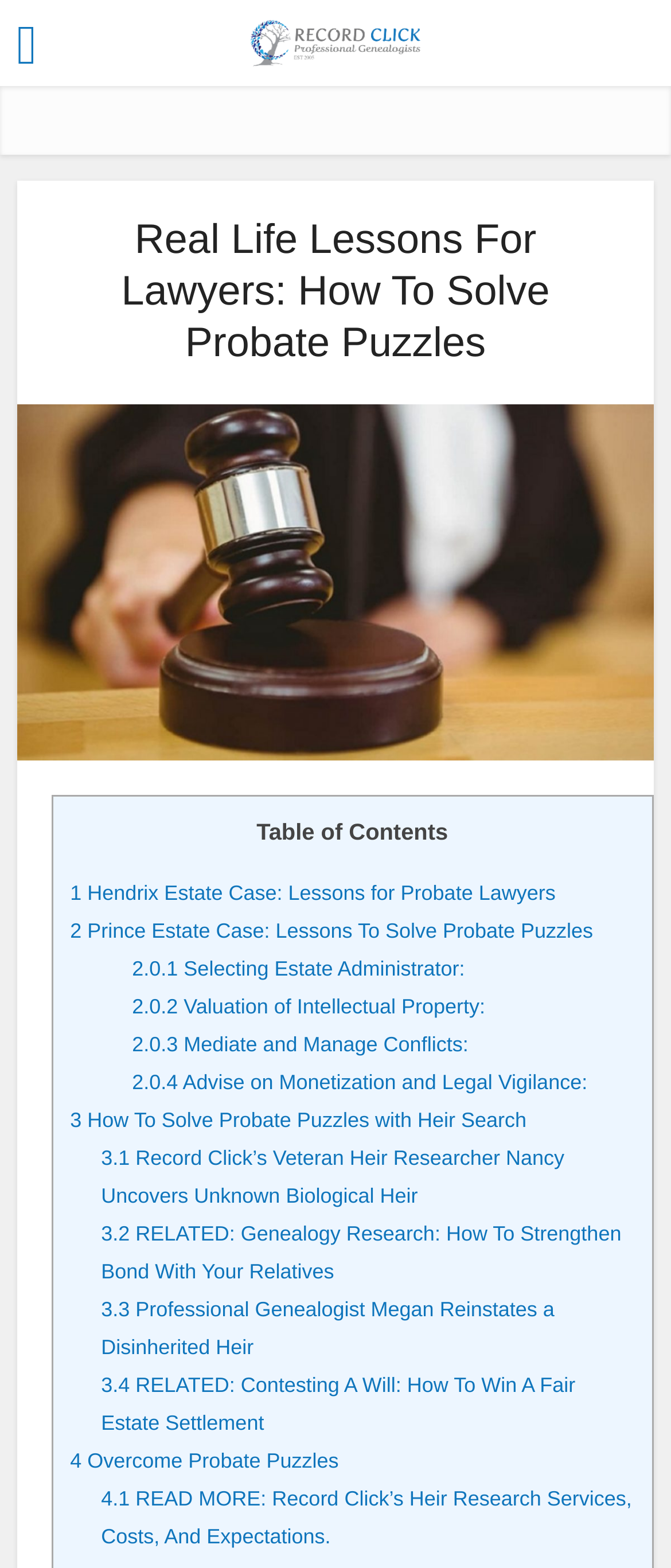Highlight the bounding box coordinates of the element that should be clicked to carry out the following instruction: "Learn about Selecting Estate Administrator". The coordinates must be given as four float numbers ranging from 0 to 1, i.e., [left, top, right, bottom].

[0.197, 0.61, 0.693, 0.625]